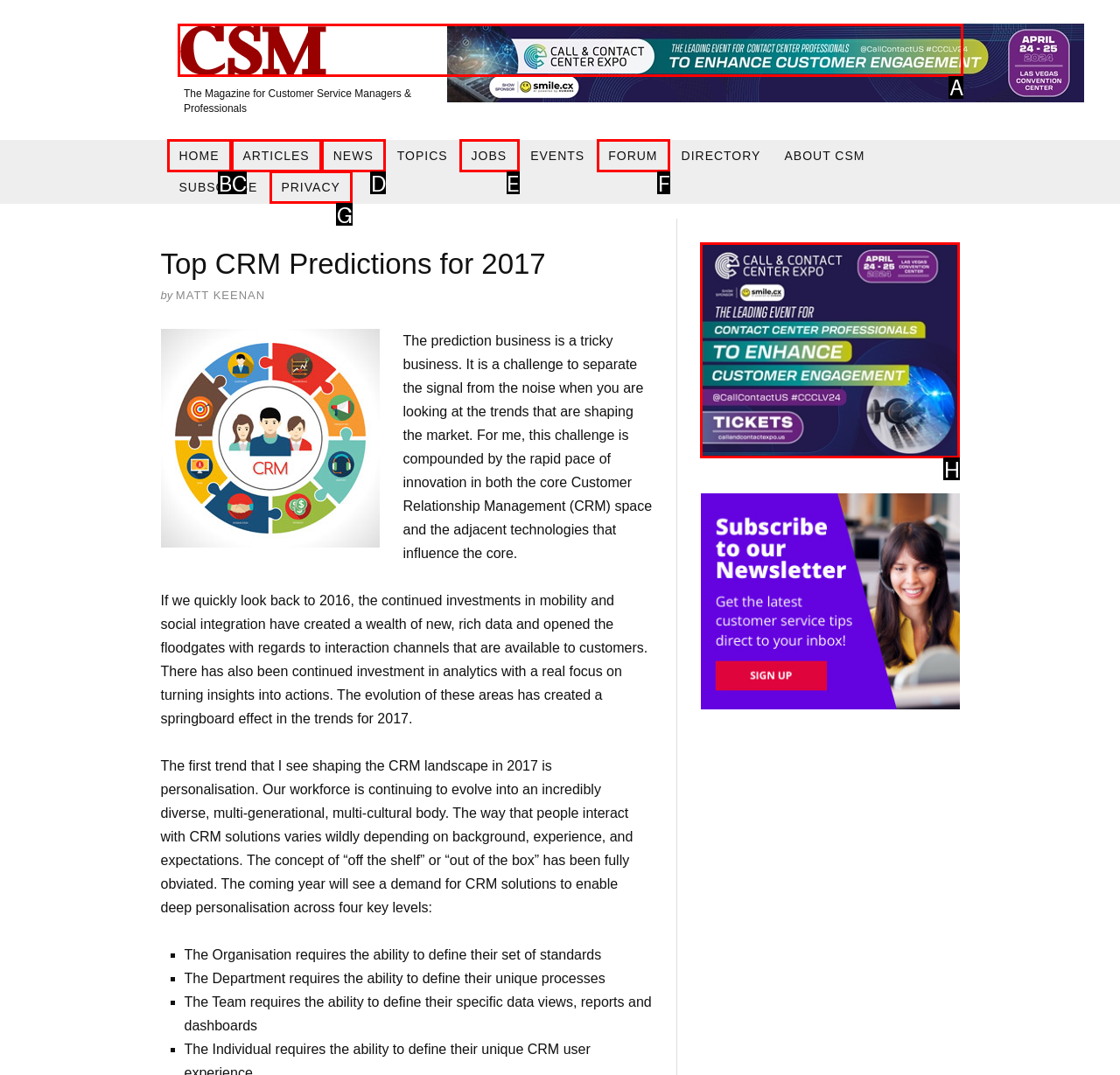Please determine which option aligns with the description: alt="logourl". Respond with the option’s letter directly from the available choices.

A